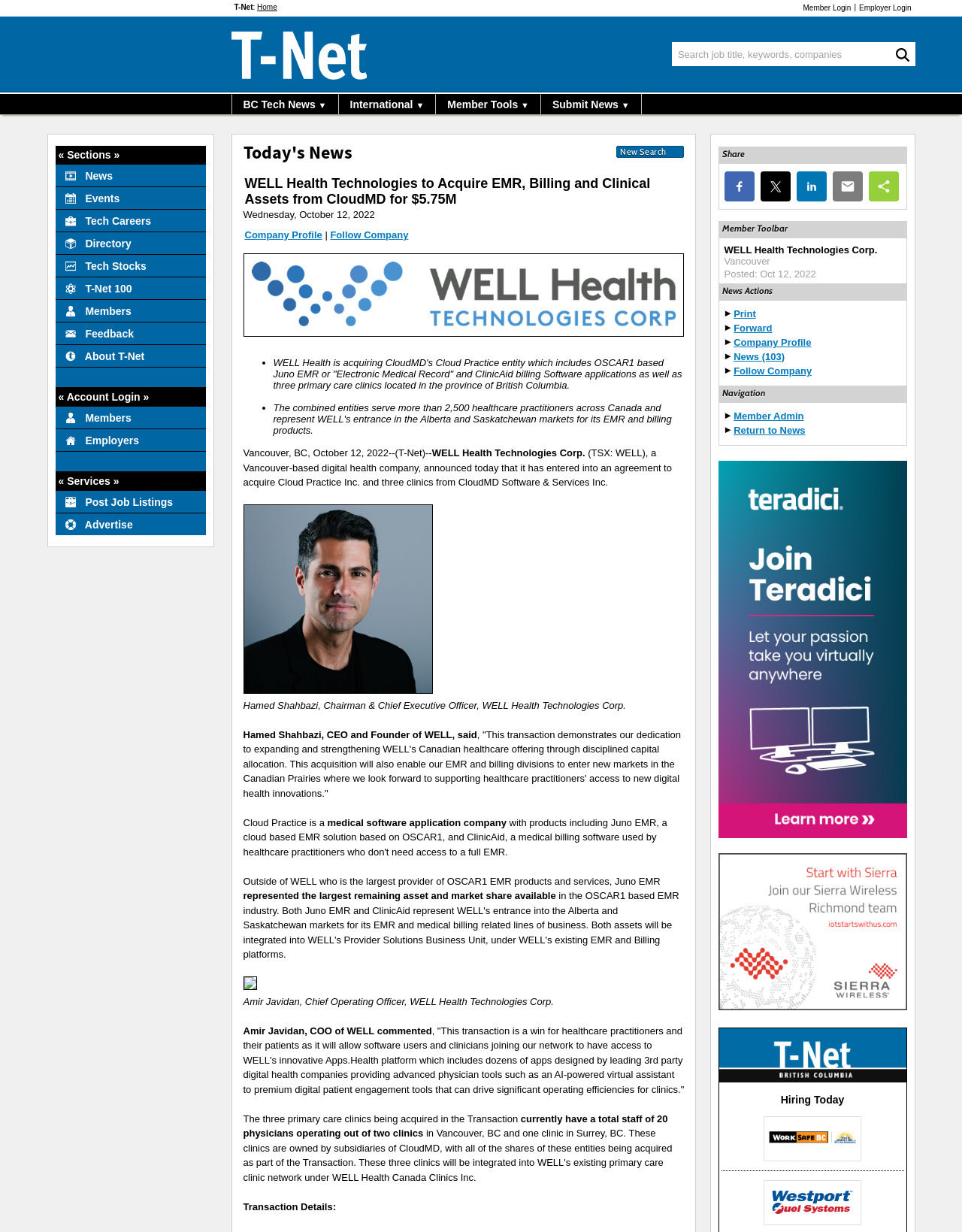Offer an in-depth caption of the entire webpage.

The webpage appears to be a news article page from T-Net News, a technology news website. At the top of the page, there is a navigation menu with links to various sections, including "Home", "Member Login", and "Employer Login". Below this, there is a search bar with a submit button.

On the left side of the page, there is a vertical menu with links to different categories, such as "News", "Events", "Tech Careers", and "Directory". Each link has a small icon next to it.

The main content of the page is a news article with the title "WELL Health Technologies to Acquire EMR, Billing and Clinical Assets from CloudMD for $5.75M". The article is dated Wednesday, October 12, 2022. Below the title, there are links to the company profile and an option to follow the company.

To the right of the article, there is a section with the heading "Today's News" and a link to "New Search". There is also an image on the page, but its content is not specified.

At the bottom of the page, there are more links to various services, including "Post Job Listings", "Browse Jobs", and "Advertise".